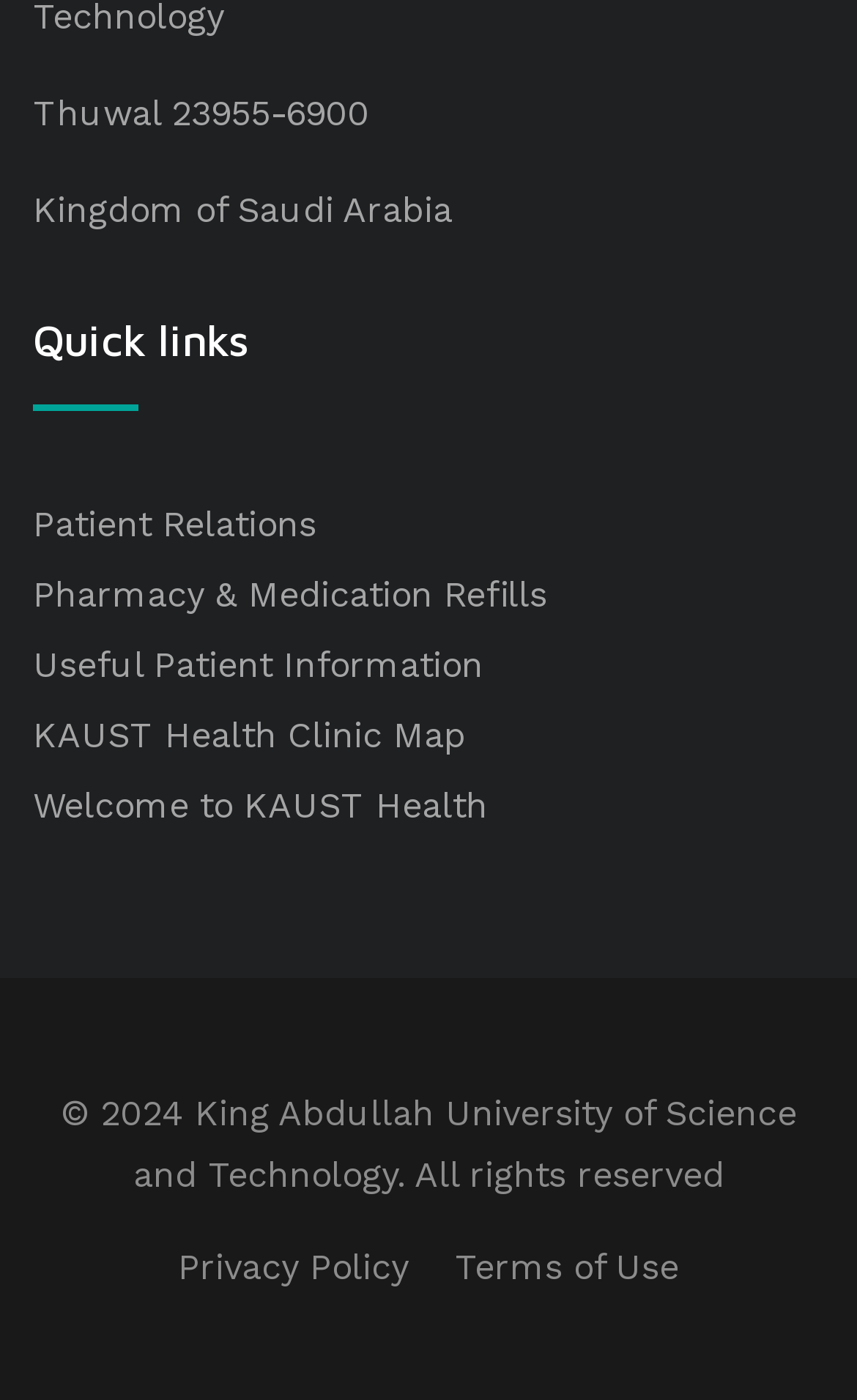Based on the image, provide a detailed response to the question:
What is the copyright year of the webpage?

The copyright information is located at the bottom of the webpage, and it states '© 2024 King Abdullah University of Science and Technology. All rights reserved'.